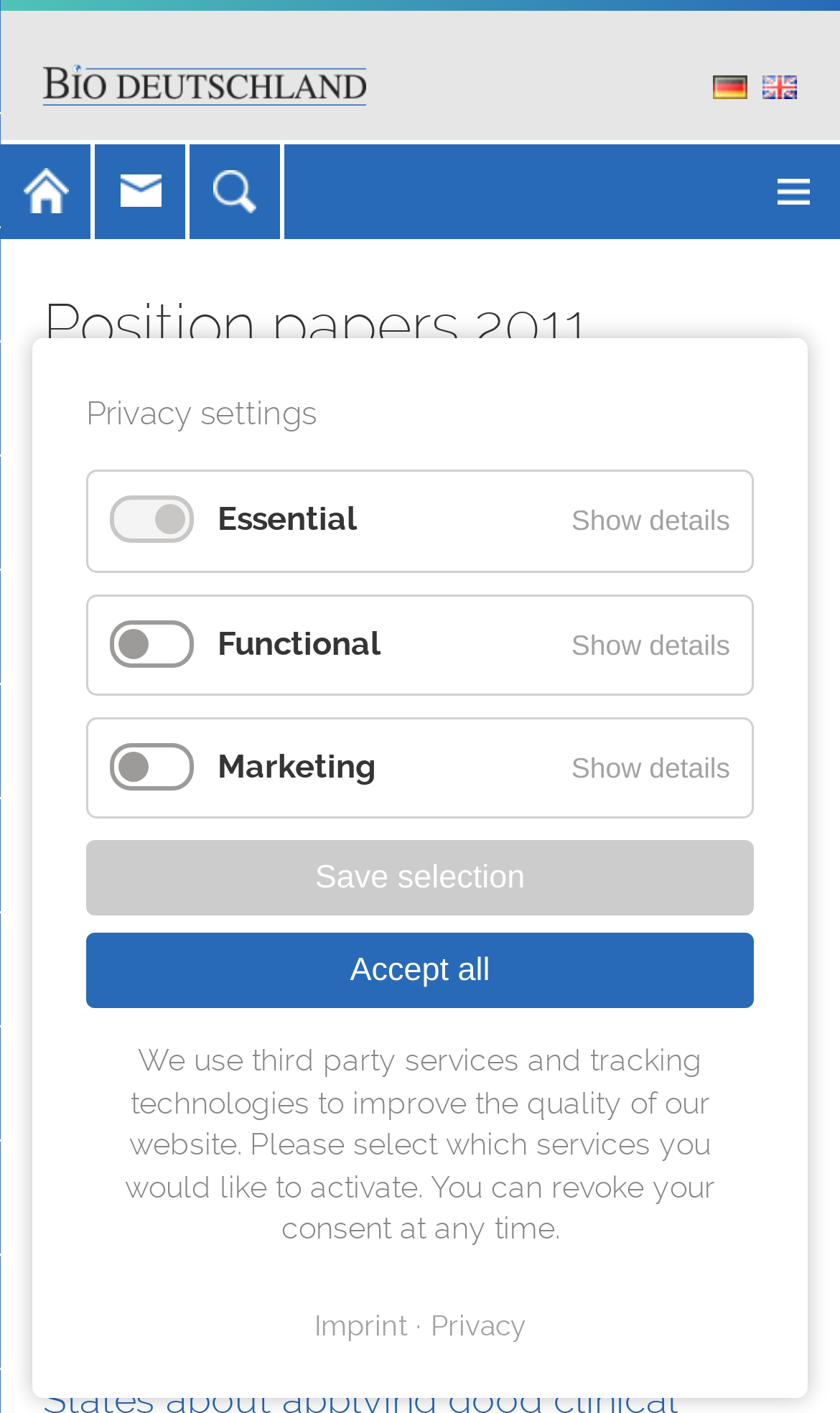Produce an elaborate caption capturing the essence of the webpage.

The webpage is titled "Position papers - BIO Deutschland" and appears to be a webpage from the BIO Deutschland website. At the top left corner, there is a link to the BIO Deutschland homepage, accompanied by a small image of the organization's logo. 

To the right of the logo, there are three links: "DE", "Home", "Contact", and "Search results", which are likely navigation links. Below these links, there is a heading that reads "Position papers 2011". 

Underneath the heading, there is a date "2011-09-13" followed by a heading that reads "Background Paper on the Legislative Framework for Orphan Medicinal Products". This heading is accompanied by a link to the paper and a brief summary of the paper's content. The summary explains that the paper aims to provide information on the legal status and ramifications of European and German regulations on medicinal products for rare diseases. 

There is a "more…" link at the bottom of the summary, suggesting that there is additional content available. Below the summary, there is another date "1970-01-01". 

At the bottom of the page, there is a privacy settings section. This section includes a heading "Privacy settings" and three checkboxes labeled "Essential", "Functional", and "Marketing", each with a corresponding "Show details" button. There are also two buttons, "Save selection" and "Accept all", and a paragraph of text explaining the use of third-party services and tracking technologies on the website. 

Finally, at the very bottom of the page, there are two links: "Imprint" and "· Privacy".